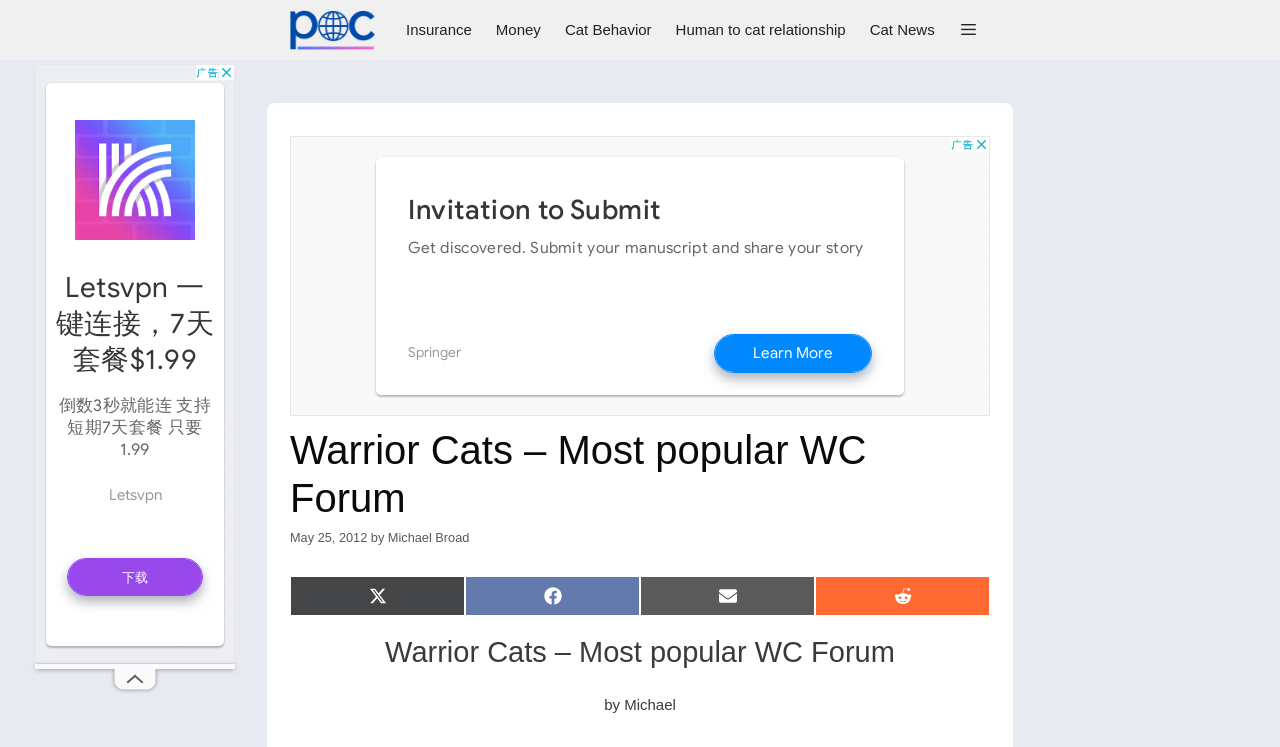Extract the bounding box of the UI element described as: "title="Michael Broad"".

[0.227, 0.0, 0.301, 0.08]